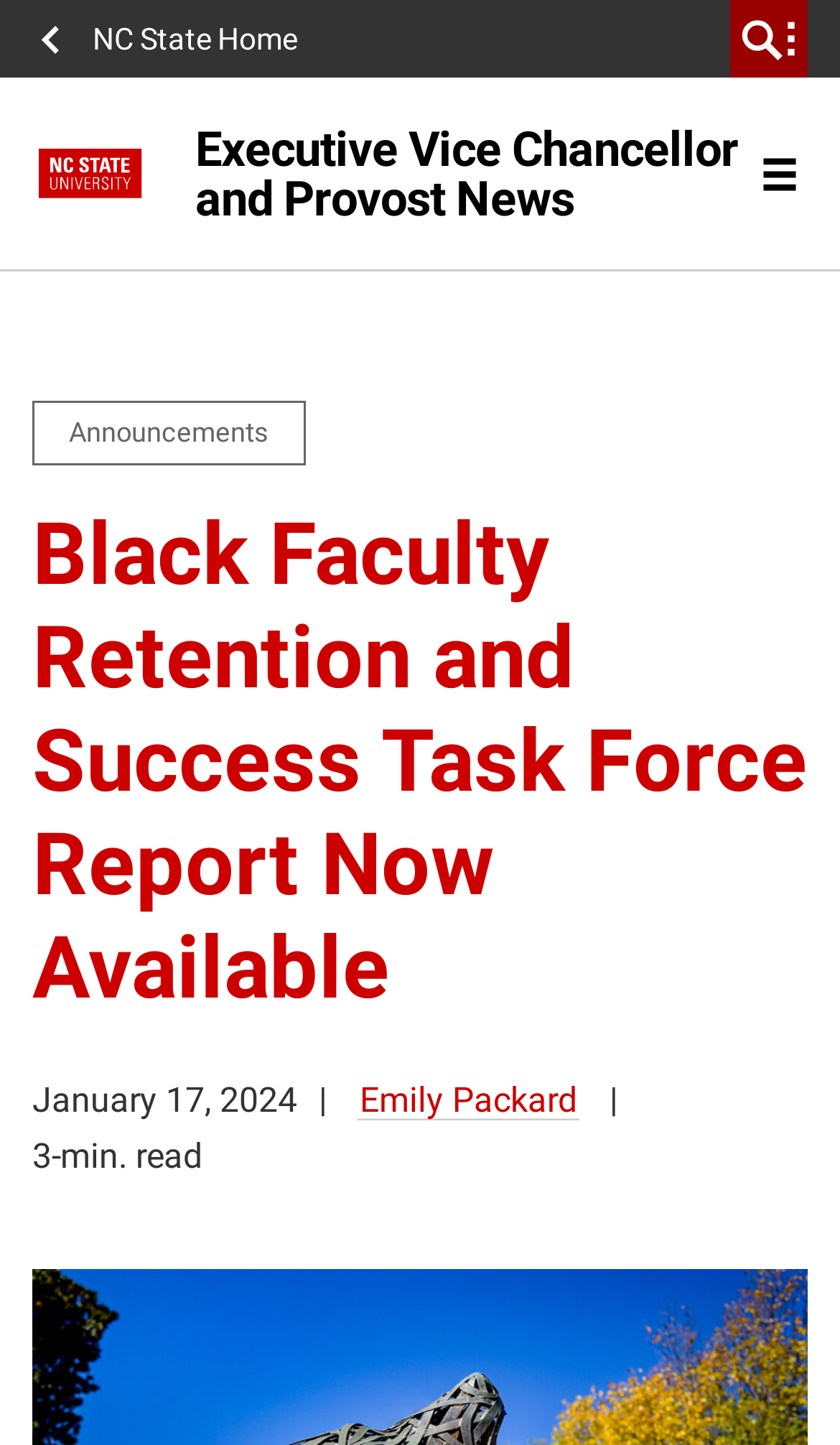What is the purpose of the button in the top right corner?
Provide an in-depth and detailed answer to the question.

I found the answer by looking at the button element 'Menu' which is located in the navigation section 'Primary Site Navigation' and has an image 'Menu' next to it. The button is used to control the mobile navigation menu.